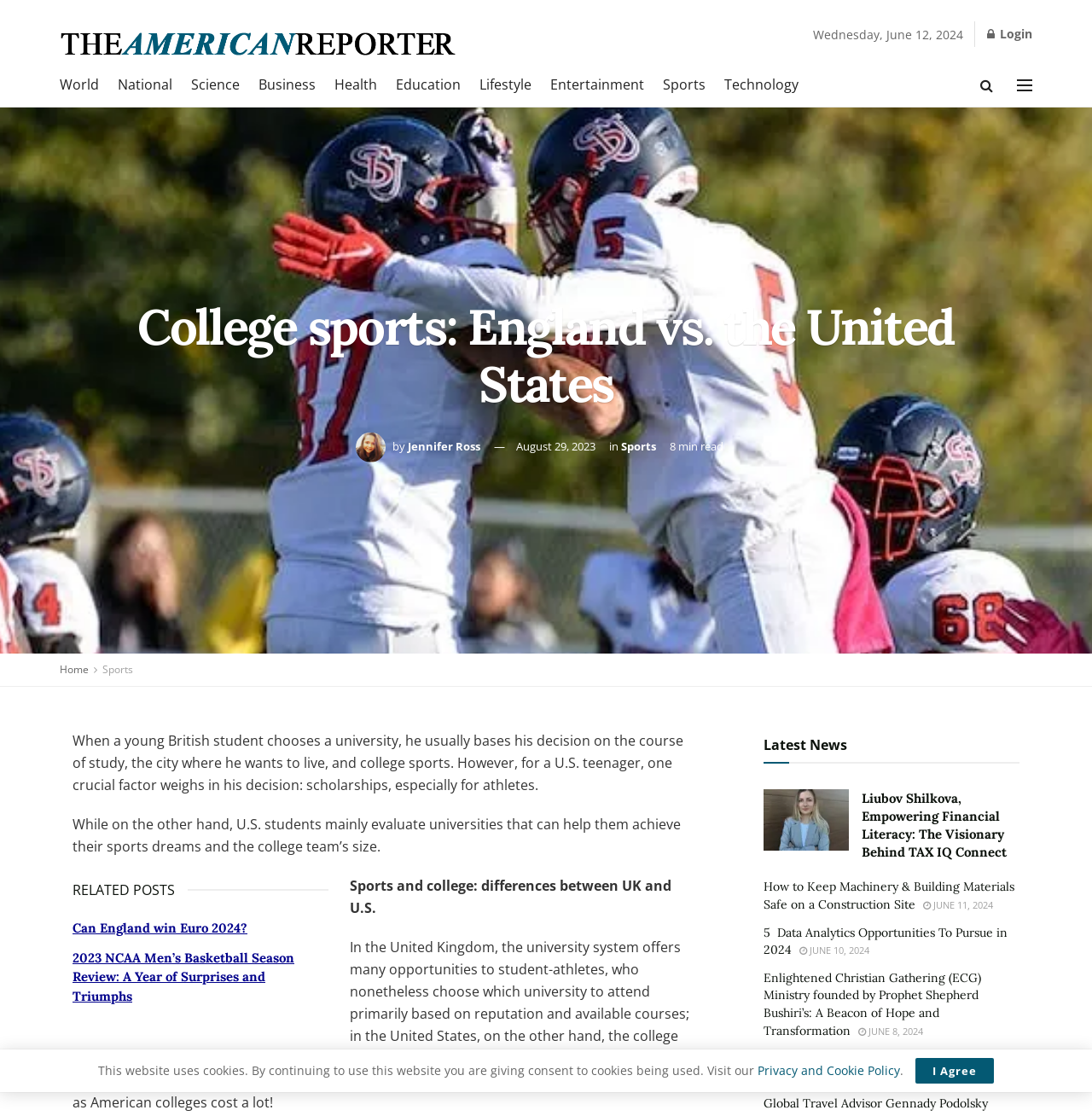Specify the bounding box coordinates of the area to click in order to follow the given instruction: "View the latest news."

[0.699, 0.654, 0.776, 0.681]